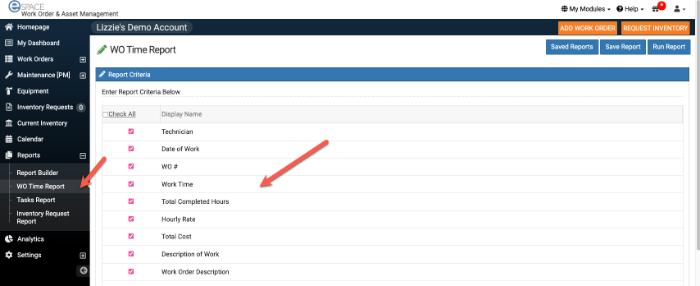Describe the image with as much detail as possible.

In this image, titled "WO Time Report," we see the user interface for generating a work order time report. The interface is structured with a clear heading at the top indicating the report type. On the left sidebar, menu options such as "Report Builder," "Work Orders," and "Reports" allow for navigation through different sections of the application. 

The main focus of the image is a checklist that displays various report criteria options, including fields like "Technician," "Date of Work," and "Total Completed Hours." Notably, the items "WO 2" and "Work Time" are highlighted, suggesting they are selected or emphasized for inclusion in the report. 

At the top right, action buttons like "Saved Reports," "Save Report," and "Run Report" provide functionalities for managing report outputs. The overall layout is designed for usability, enabling users to customize their reports efficiently. This interface is part of Lizzie's Demo Account for work order and asset management.